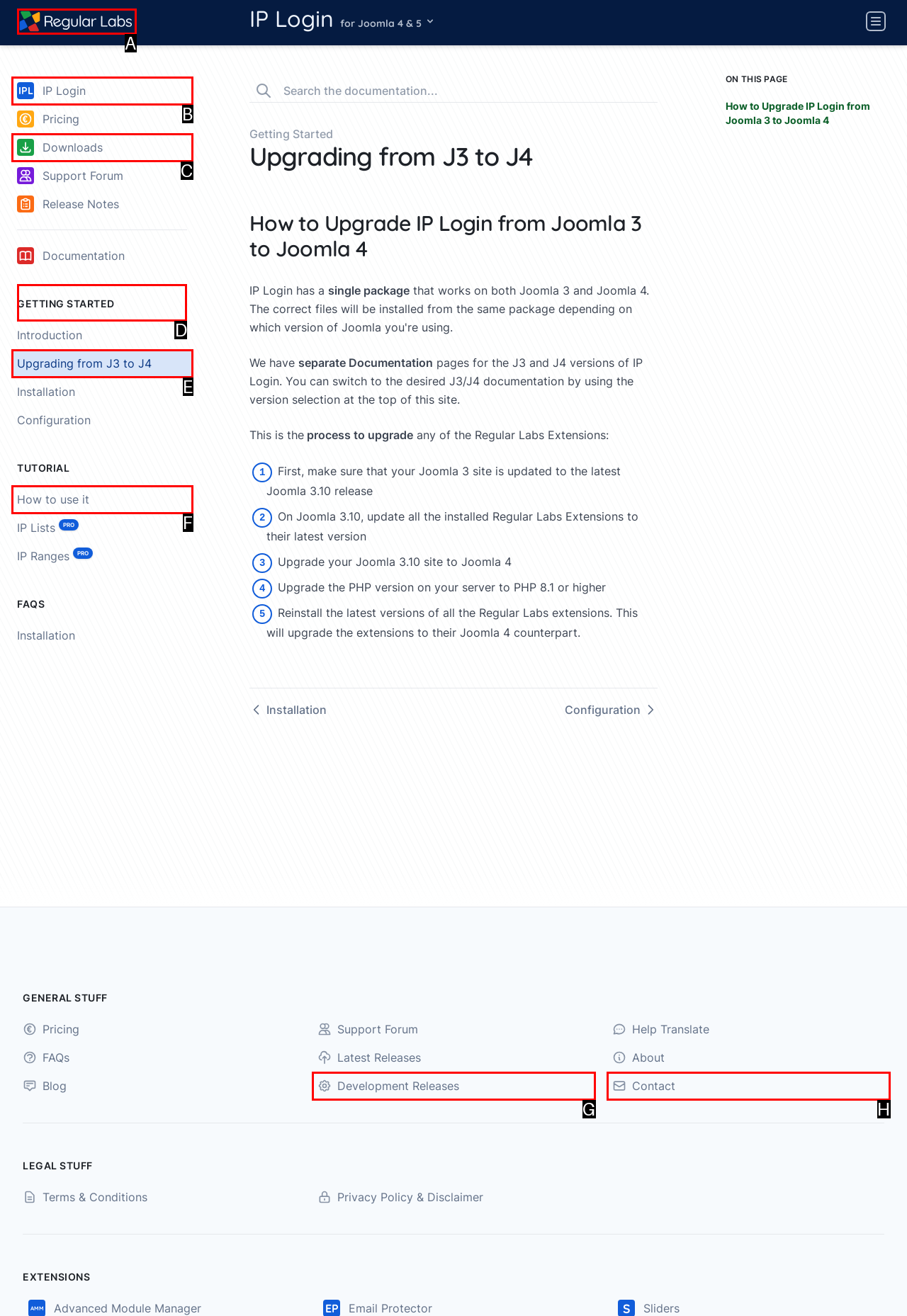Please indicate which HTML element to click in order to fulfill the following task: Read the 'Getting Started' tutorial Respond with the letter of the chosen option.

D